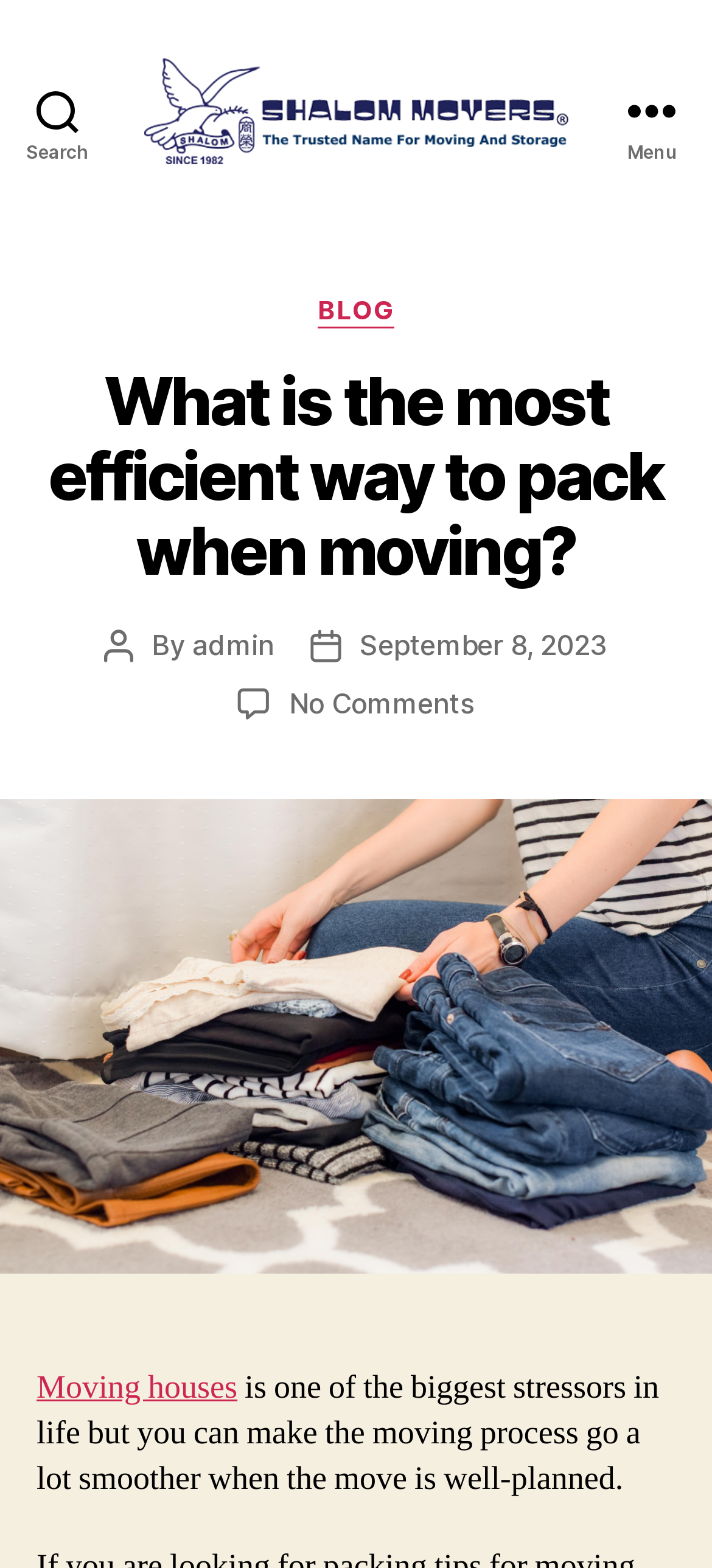Specify the bounding box coordinates of the region I need to click to perform the following instruction: "Go to the News & Events section". The coordinates must be four float numbers in the range of 0 to 1, i.e., [left, top, right, bottom].

None